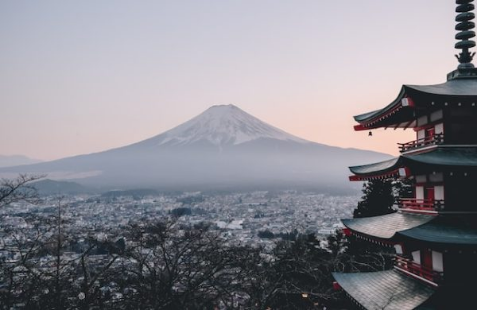Answer the following query concisely with a single word or phrase:
What is the atmosphere of the scene?

Serene